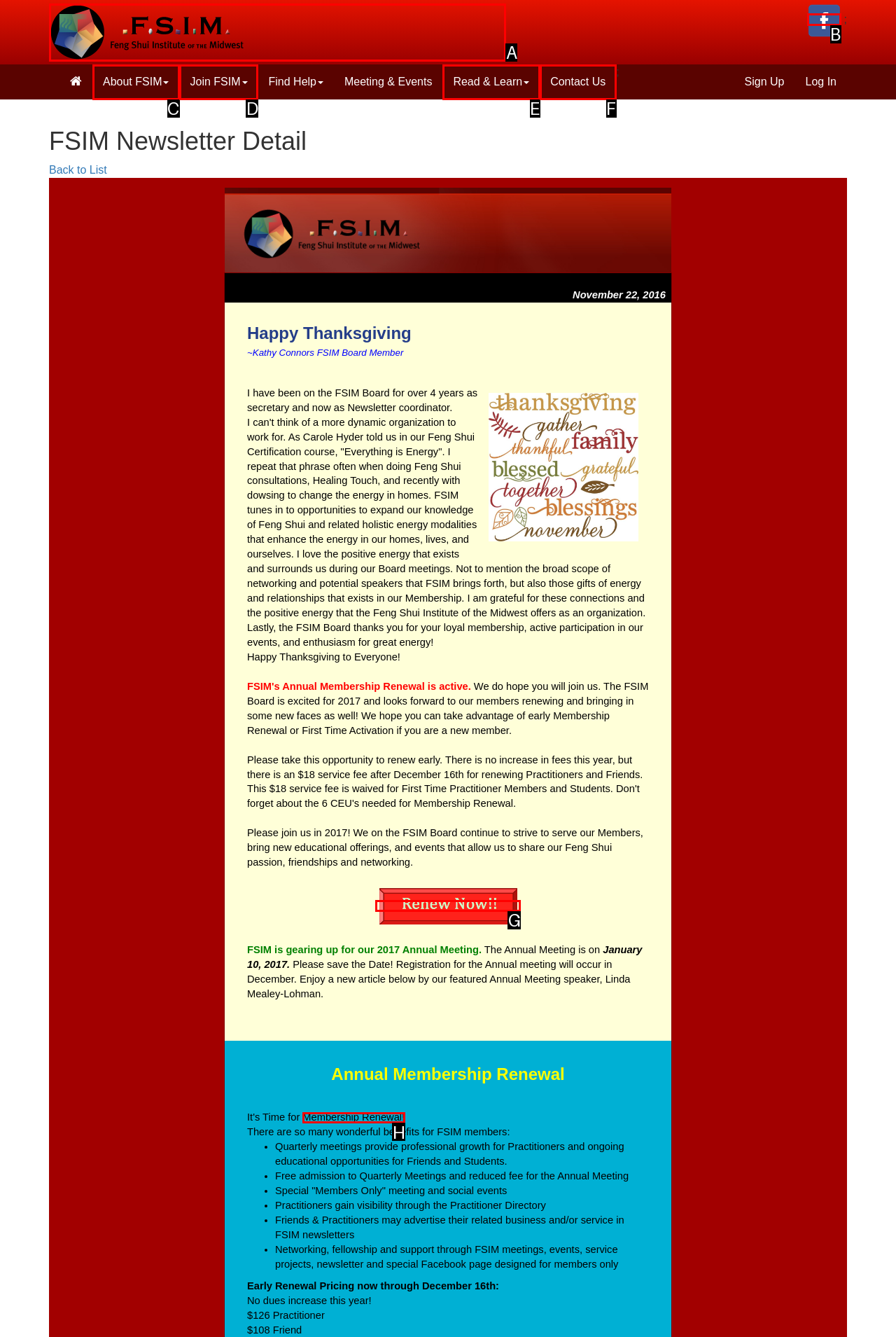Show which HTML element I need to click to perform this task: Renew membership early Answer with the letter of the correct choice.

H